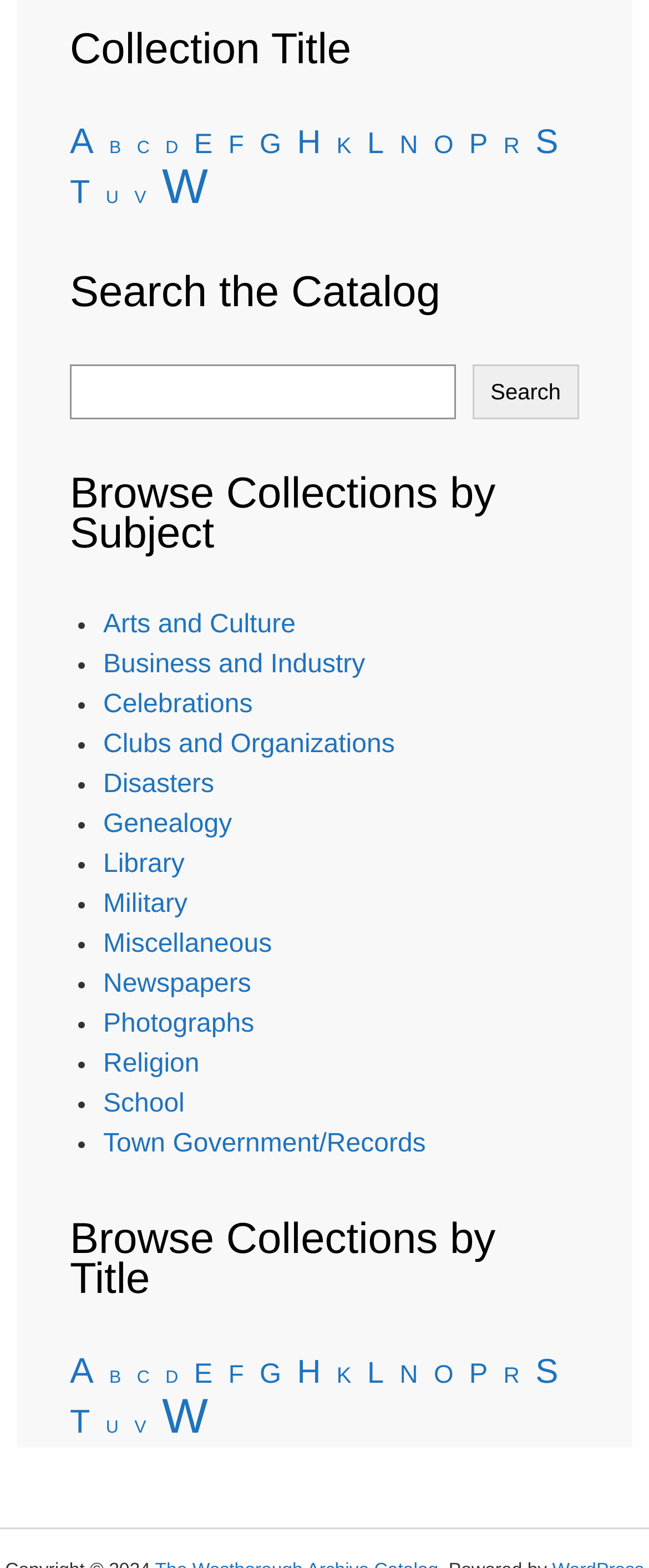Find the bounding box coordinates of the element to click in order to complete the given instruction: "Browse collections by title."

[0.108, 0.776, 0.892, 0.827]